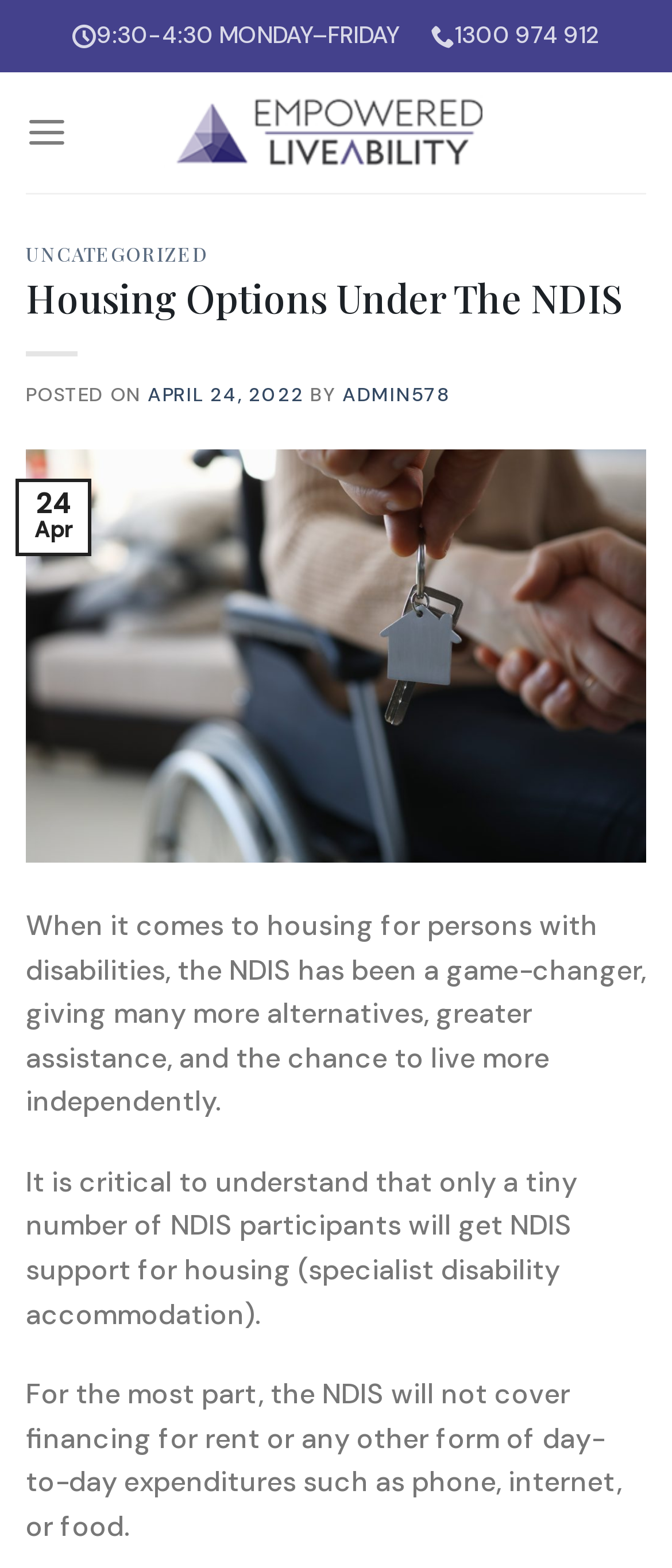Give a one-word or short phrase answer to this question: 
What does the NDIS not cover?

Financing for rent or day-to-day expenditures